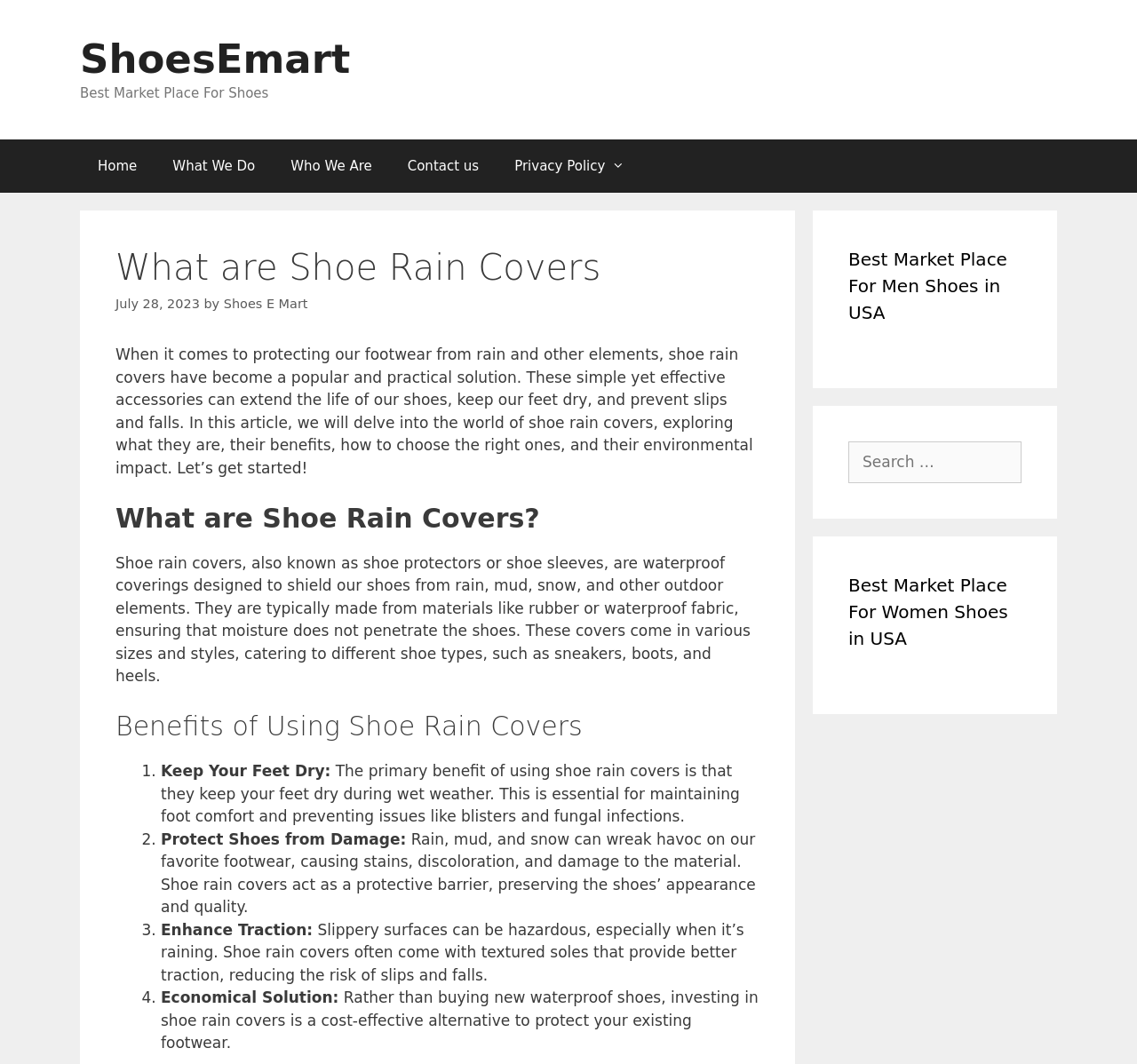Please determine the bounding box coordinates of the element's region to click in order to carry out the following instruction: "Click on the 'Home' link". The coordinates should be four float numbers between 0 and 1, i.e., [left, top, right, bottom].

[0.07, 0.131, 0.136, 0.181]